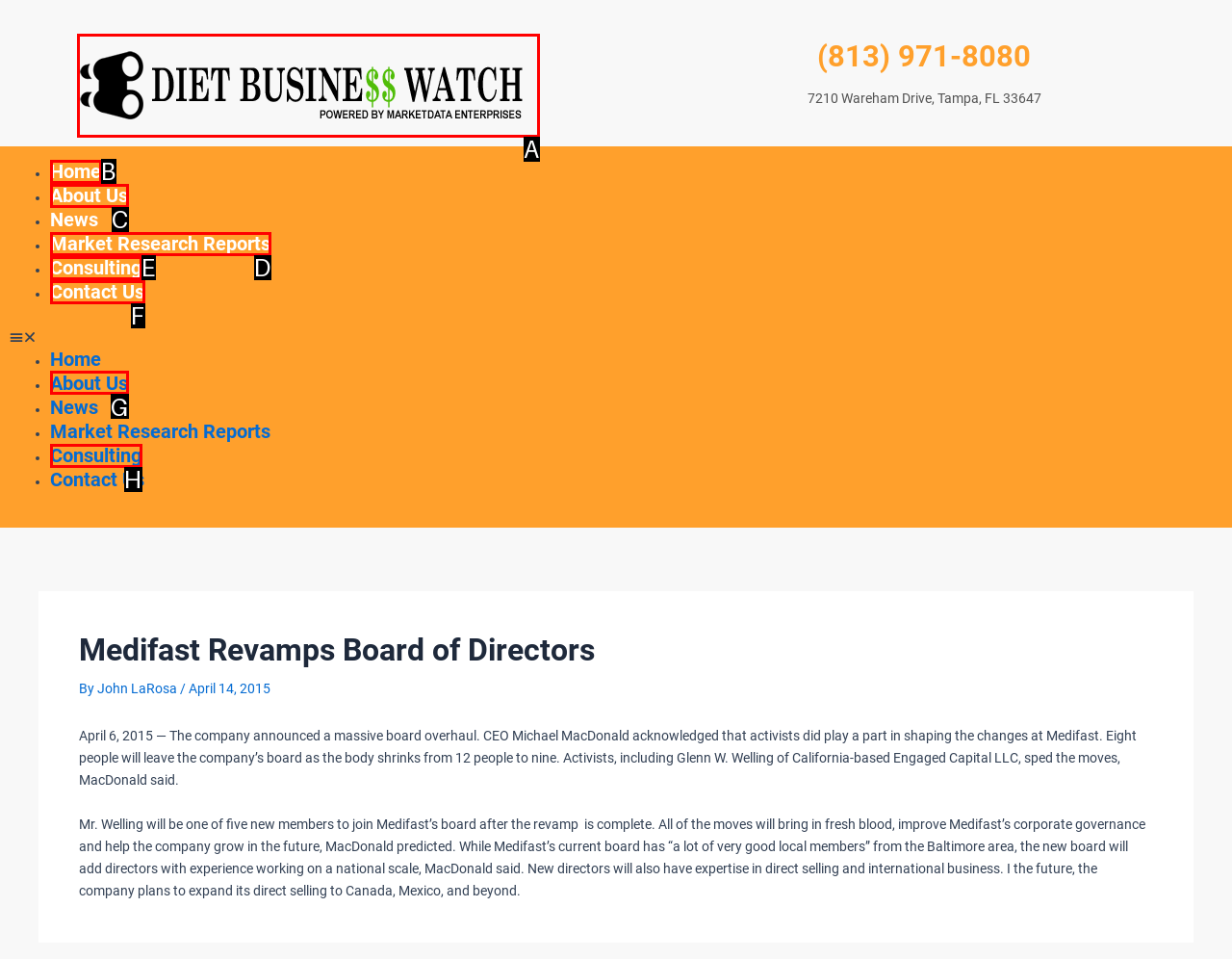Match the HTML element to the given description: About Us
Indicate the option by its letter.

C